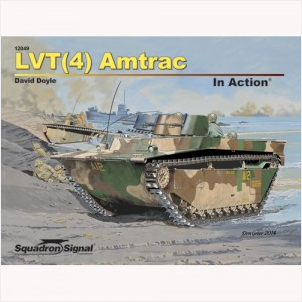Who is the author of the book?
Identify the answer in the screenshot and reply with a single word or phrase.

David Doyle